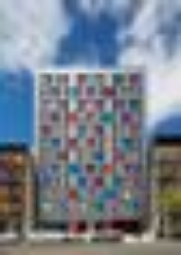What type of individuals does the development serve?
Provide a short answer using one word or a brief phrase based on the image.

Homeless and low-income working adults